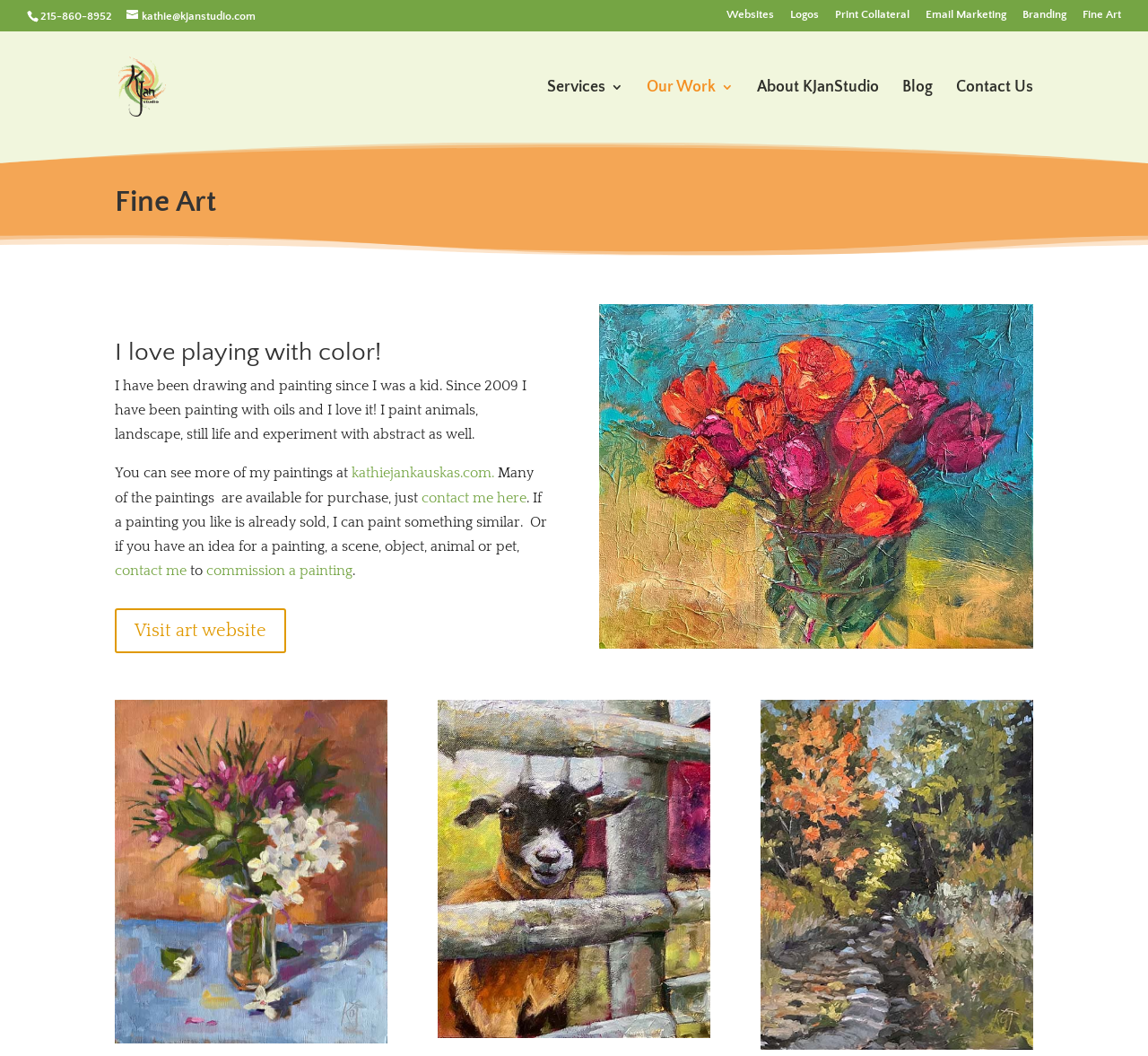What is the email address on the webpage?
Please look at the screenshot and answer in one word or a short phrase.

kathie@kjanstudio.com